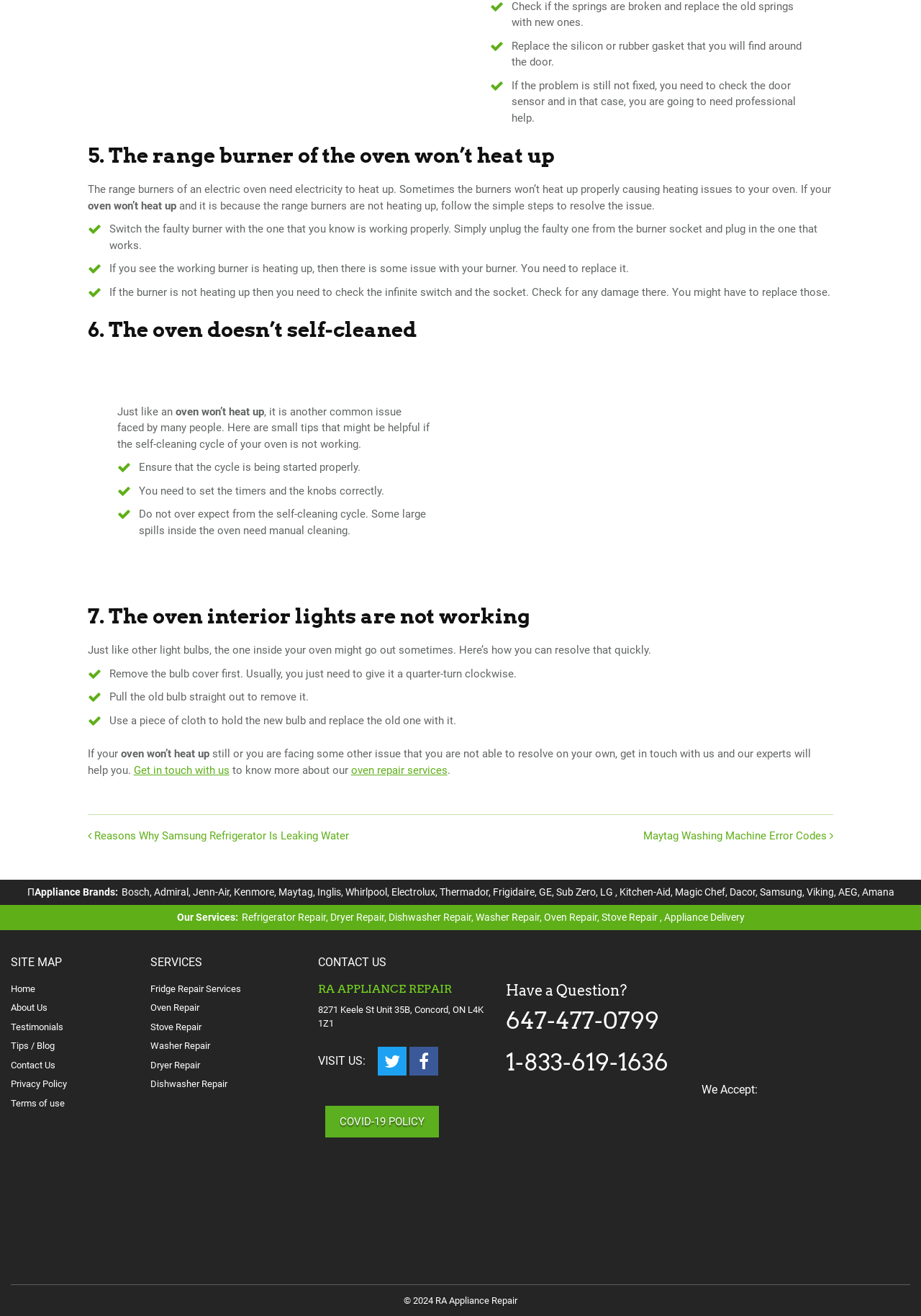Can you provide the bounding box coordinates for the element that should be clicked to implement the instruction: "Click the 'Fridge Repair Services' link"?

[0.164, 0.747, 0.262, 0.755]